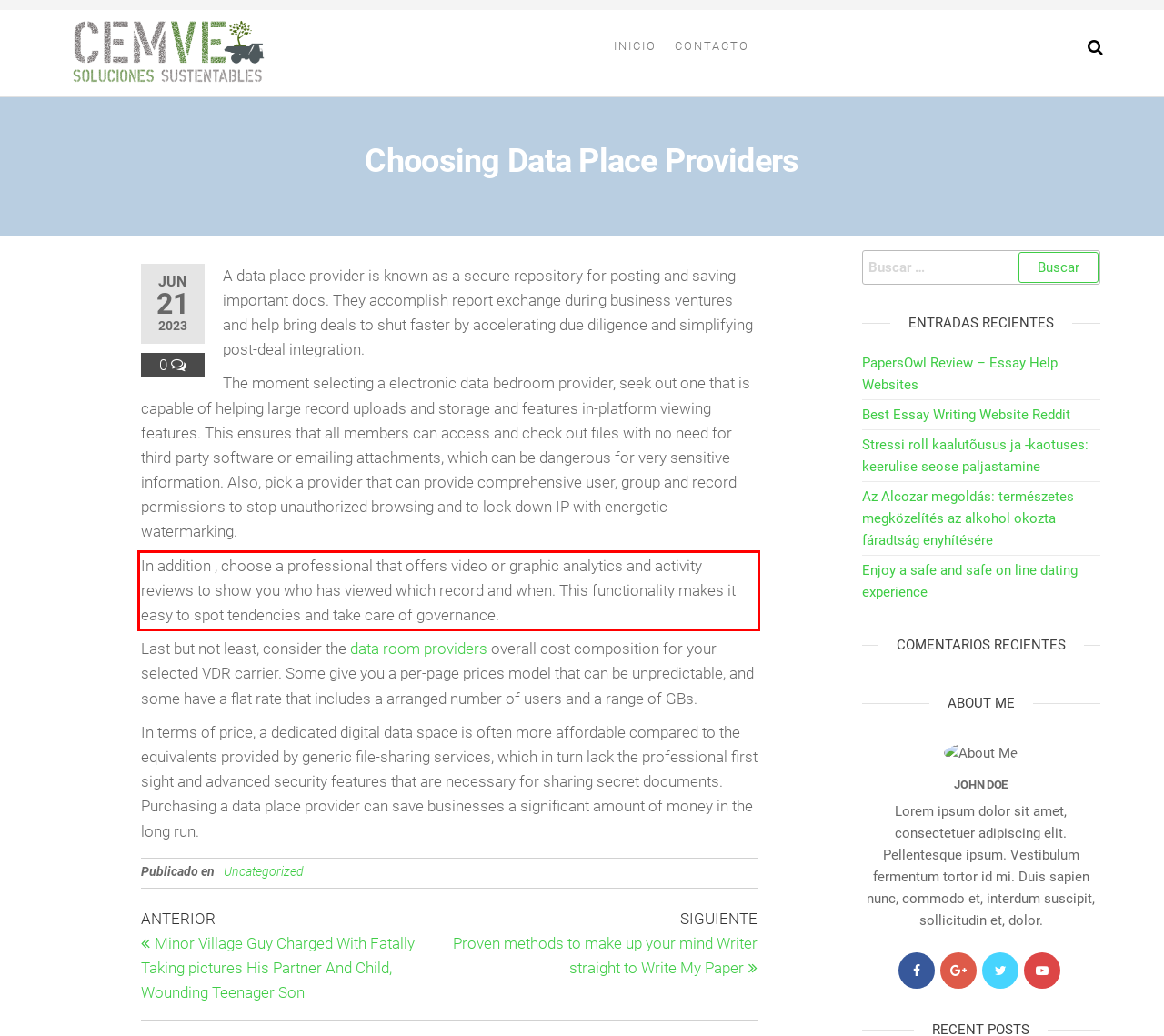Given a webpage screenshot with a red bounding box, perform OCR to read and deliver the text enclosed by the red bounding box.

In addition , choose a professional that offers video or graphic analytics and activity reviews to show you who has viewed which record and when. This functionality makes it easy to spot tendencies and take care of governance.